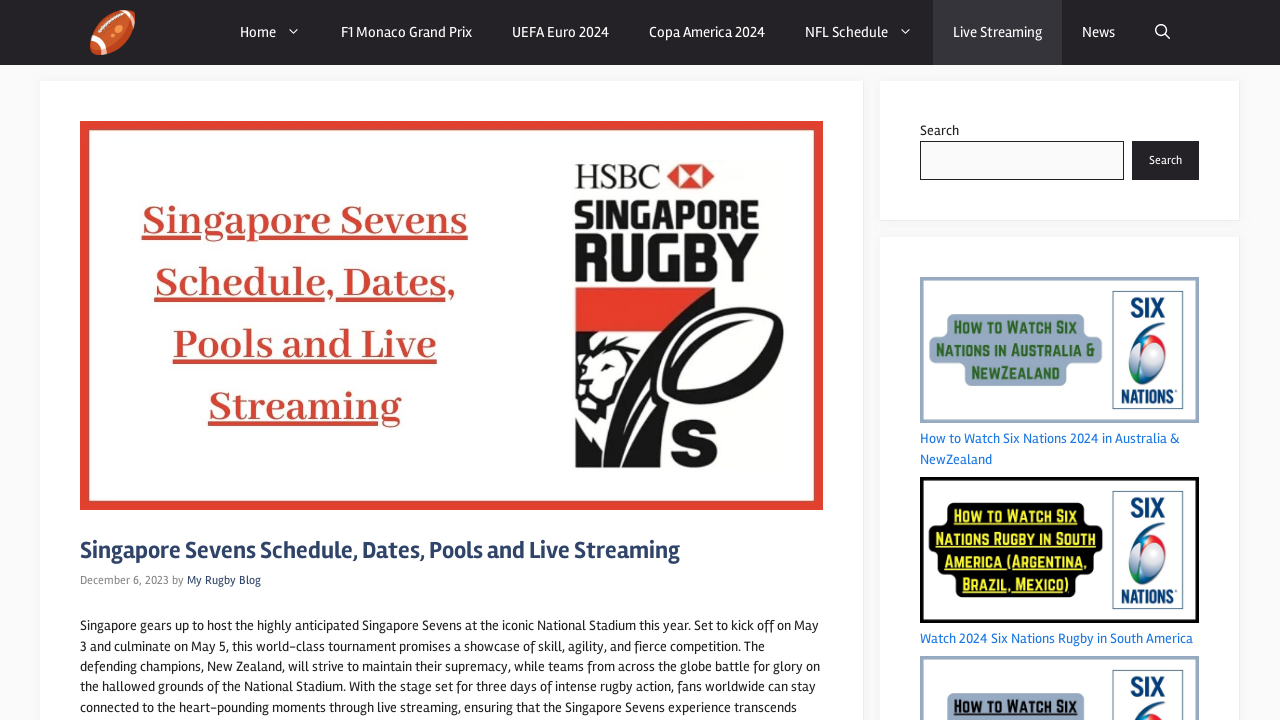Describe all visible elements and their arrangement on the webpage.

The webpage is about the Singapore Sevens, a rugby event, and provides information on its schedule, dates, pools, and live streaming. At the top of the page, there is a primary navigation menu with links to various sports-related topics, including Grand Rugby, Home, F1 Monaco Grand Prix, UEFA Euro 2024, Copa America 2024, NFL Schedule, Live Streaming, and News. These links are positioned horizontally across the top of the page.

Below the navigation menu, there is a large image that spans most of the page's width, with a heading that reads "Singapore Sevens Schedule, Dates, Pools and Live Streaming" positioned on top of it. The image is centered, with a small search button located at the top-right corner of the image. The search button has an icon and the text "Search" next to it.

The overall layout of the page is clean, with a clear focus on the Singapore Sevens event. The use of a large image and a prominent heading effectively draws the user's attention to the main topic of the page.